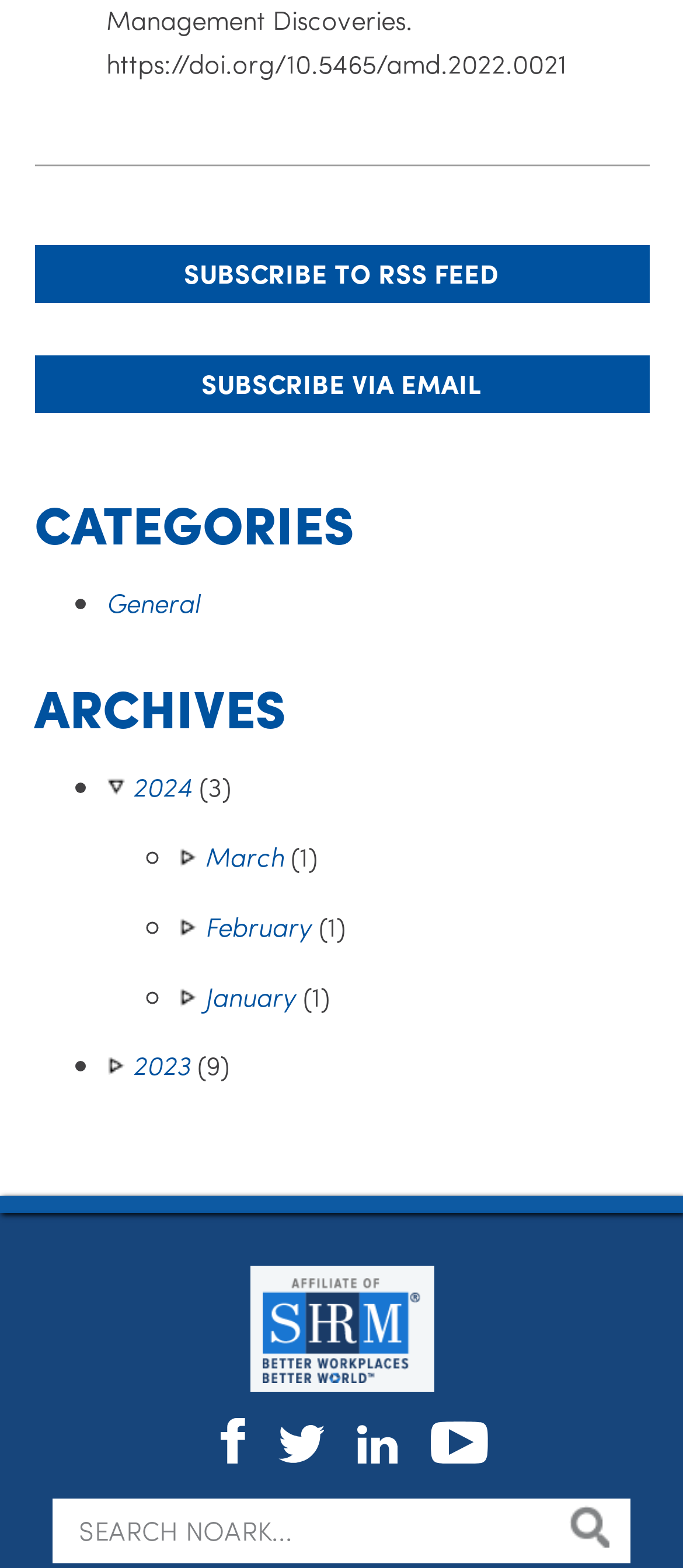What is the purpose of the textbox at the bottom?
Carefully analyze the image and provide a detailed answer to the question.

The textbox at the bottom of the page is labeled 'Search NOARK...' and is likely used to search for content within the NOARK website.